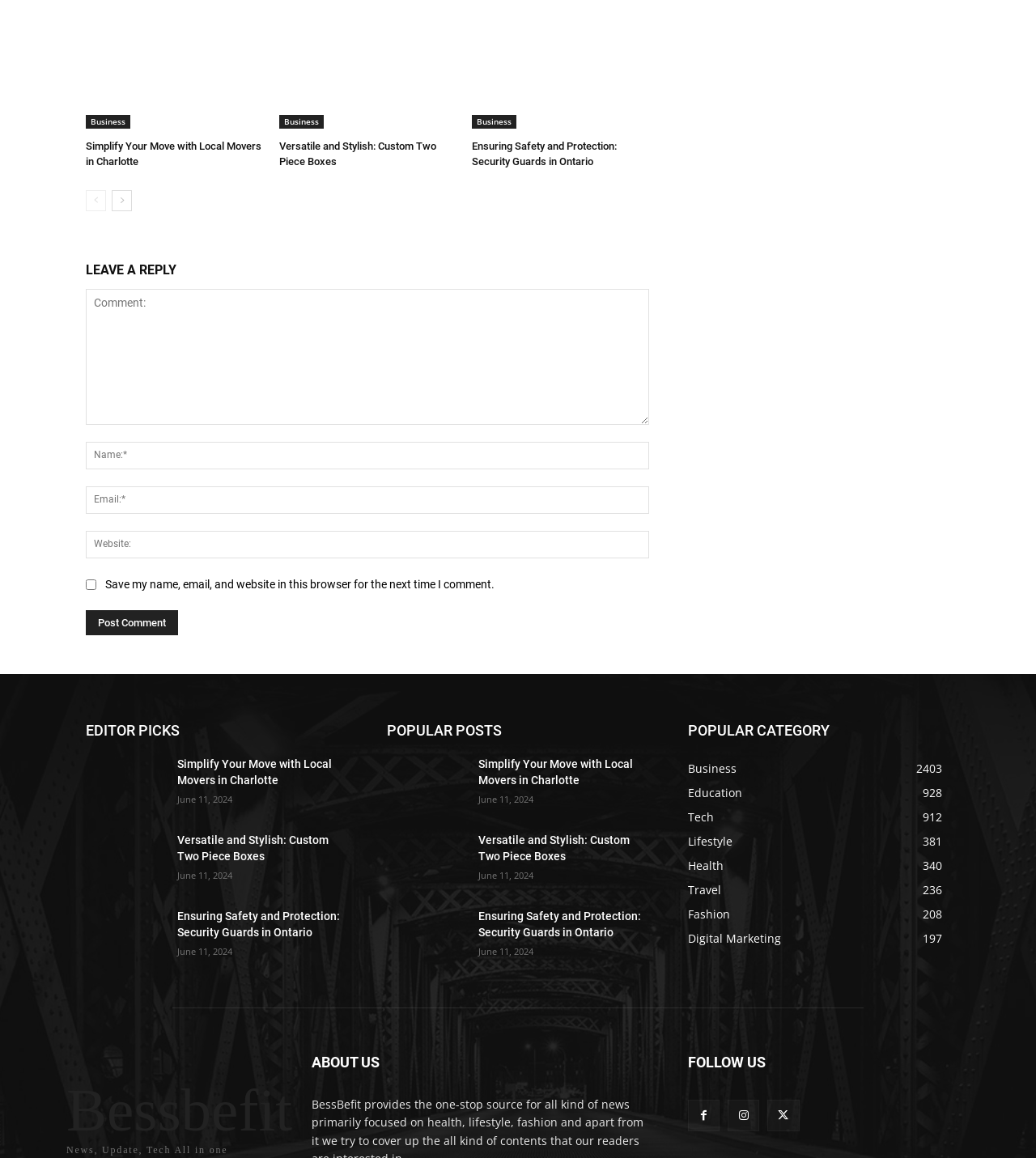Locate the bounding box coordinates of the area you need to click to fulfill this instruction: 'Follow on Facebook'. The coordinates must be in the form of four float numbers ranging from 0 to 1: [left, top, right, bottom].

[0.664, 0.949, 0.695, 0.976]